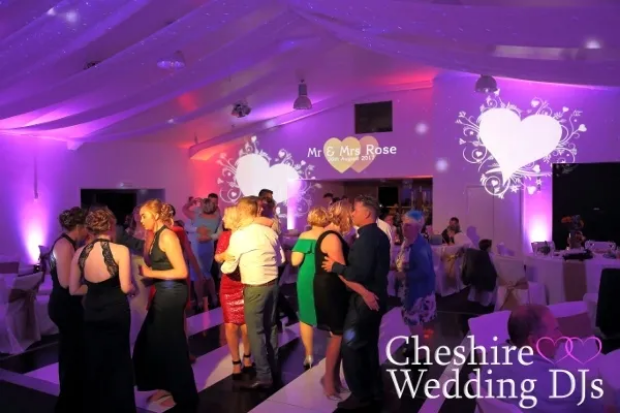What is projected in the background?
Refer to the screenshot and deliver a thorough answer to the question presented.

The caption describes the charming projections of hearts and the couple's names in the background, which adds to the enchanting atmosphere of the wedding celebration.